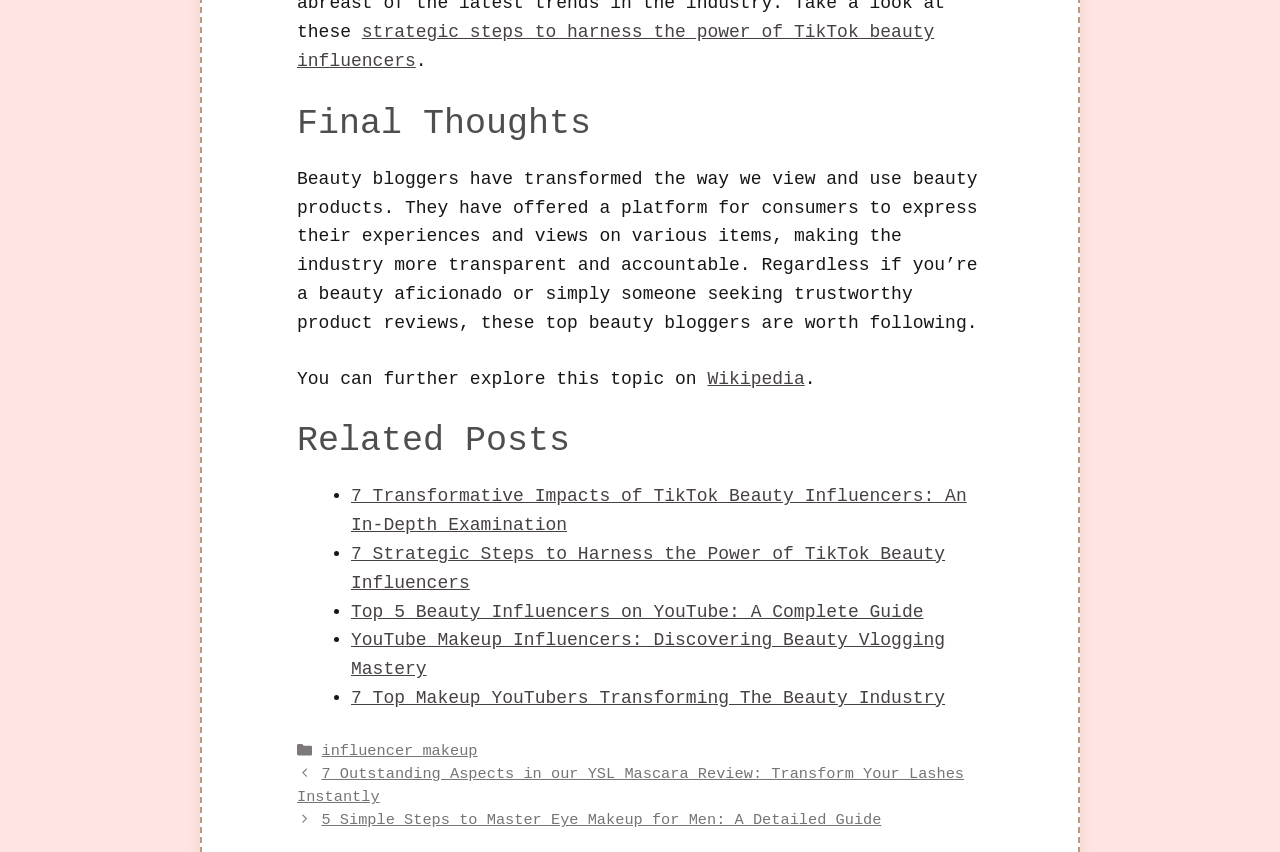Give a short answer using one word or phrase for the question:
How many related posts are listed?

5